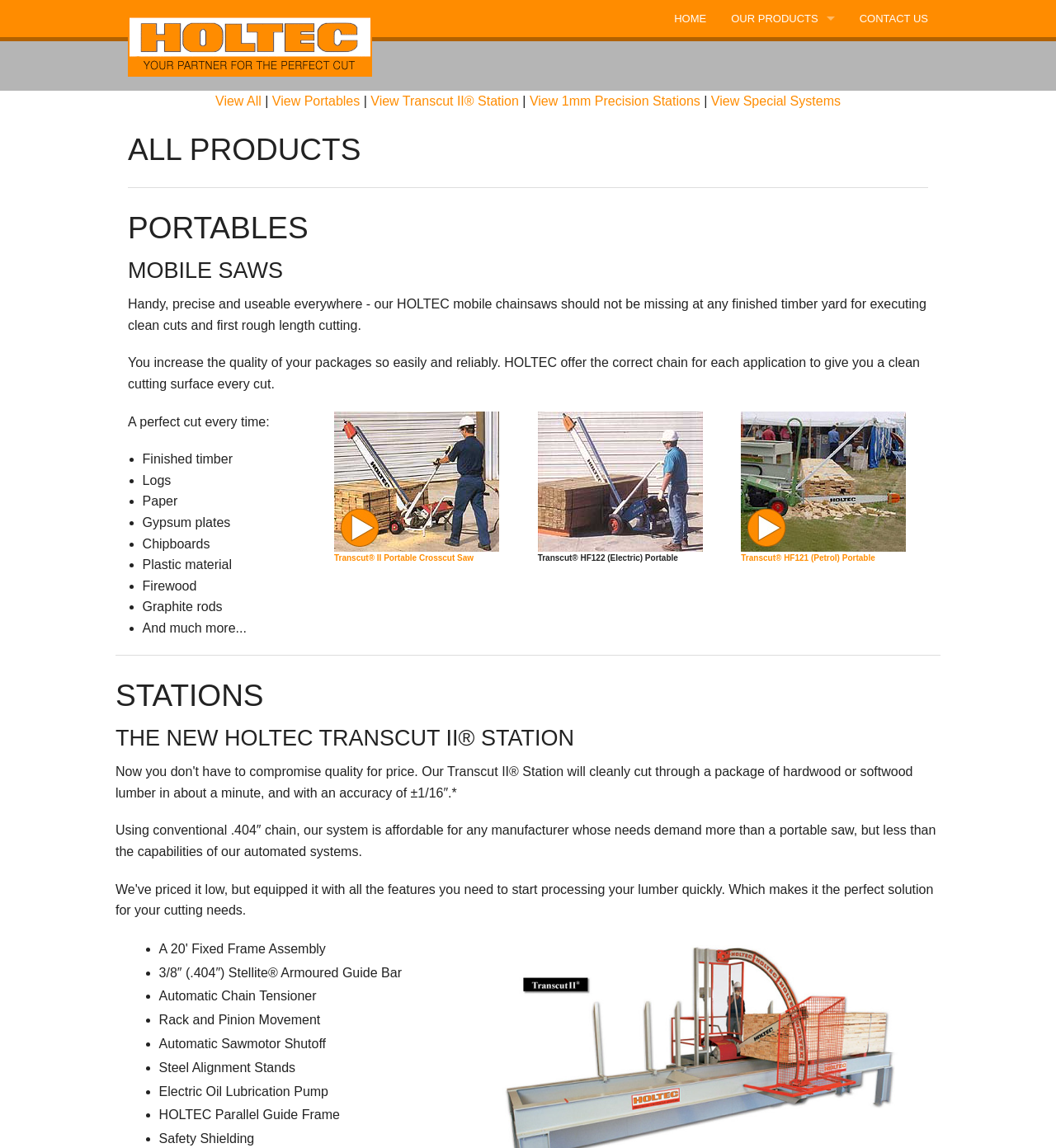Please determine the bounding box coordinates of the area that needs to be clicked to complete this task: 'Explore PORTABLES'. The coordinates must be four float numbers between 0 and 1, formatted as [left, top, right, bottom].

[0.121, 0.18, 0.879, 0.217]